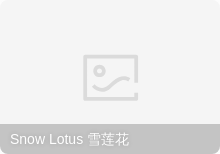What is the Snow Lotus often linked to?
Please provide a detailed and thorough answer to the question.

According to the caption, the Snow Lotus is often linked to themes of resilience and purity, which reflects the profound sentiment connected to the poems associated with it.